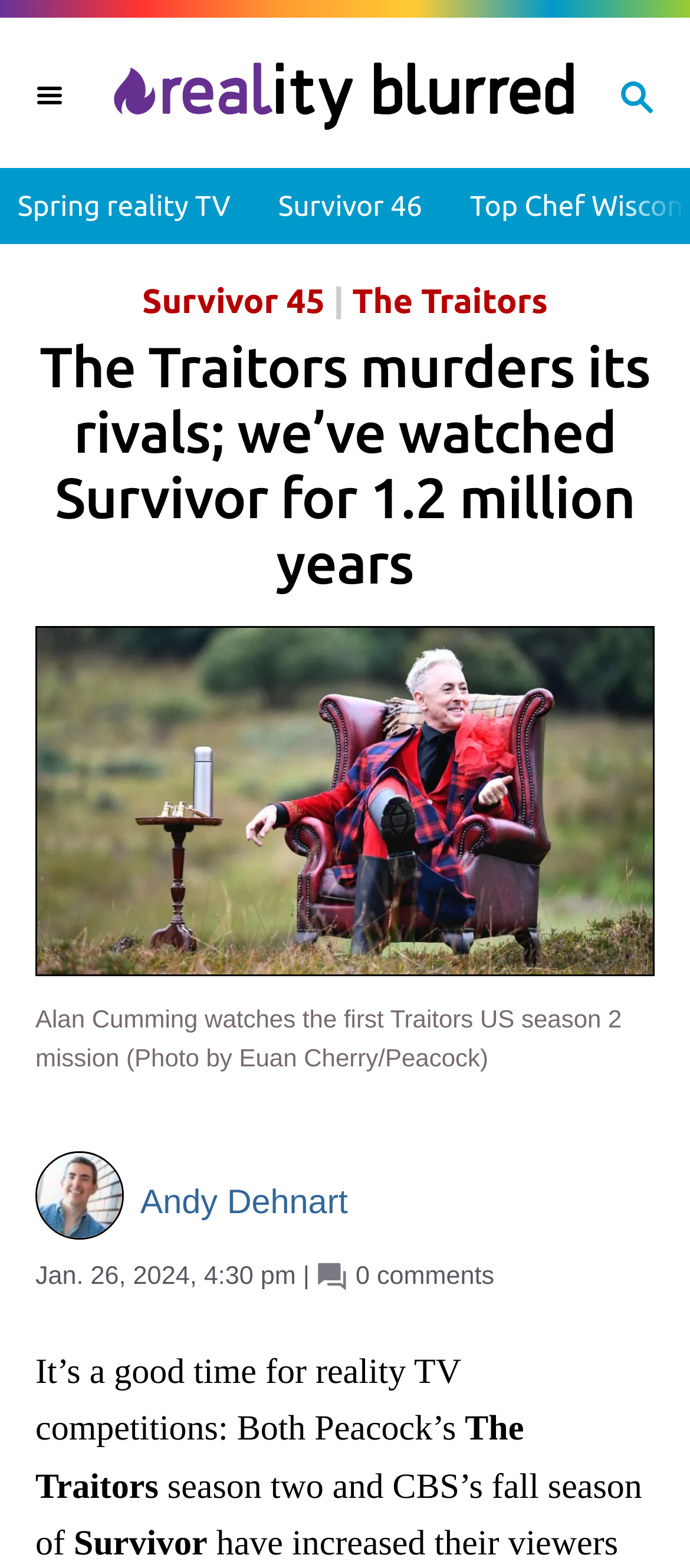Generate a thorough caption that explains the contents of the webpage.

The webpage appears to be an article about reality TV competitions, specifically discussing the performance of Peacock's "The Traitors" season two and CBS's "Survivor 45". 

At the top of the page, there is a search button on the right side, accompanied by a small image. On the left side, there is a link to the website "reality blurred" with a corresponding image. Below this, there is a menu button on the left side, accompanied by a small image.

The main content of the article is divided into sections. The first section has a heading that reads "The Traitors murders its rivals; we’ve watched Survivor for 1.2 million years". Below this heading, there is a figure with an image and a corresponding caption that describes a scene from "The Traitors" with Alan Cumming. 

To the left of the figure, there are links to related categories, including "Spring reality TV", "Survivor 46", and "The Traitors". The link to "Survivor 45" is separated from "The Traitors" by a vertical bar. 

Below the figure, there is a section with the author's name, "Andy Dehnart", accompanied by a small image. The article's publication date and time are also displayed, along with an image indicating a discussion and the number of comments, which is zero.

The main article text begins below this section, discussing the performance of "The Traitors" season two and "Survivor 45". The text is divided into paragraphs, with the first paragraph mentioning that both shows have increased their viewers year-to-year.